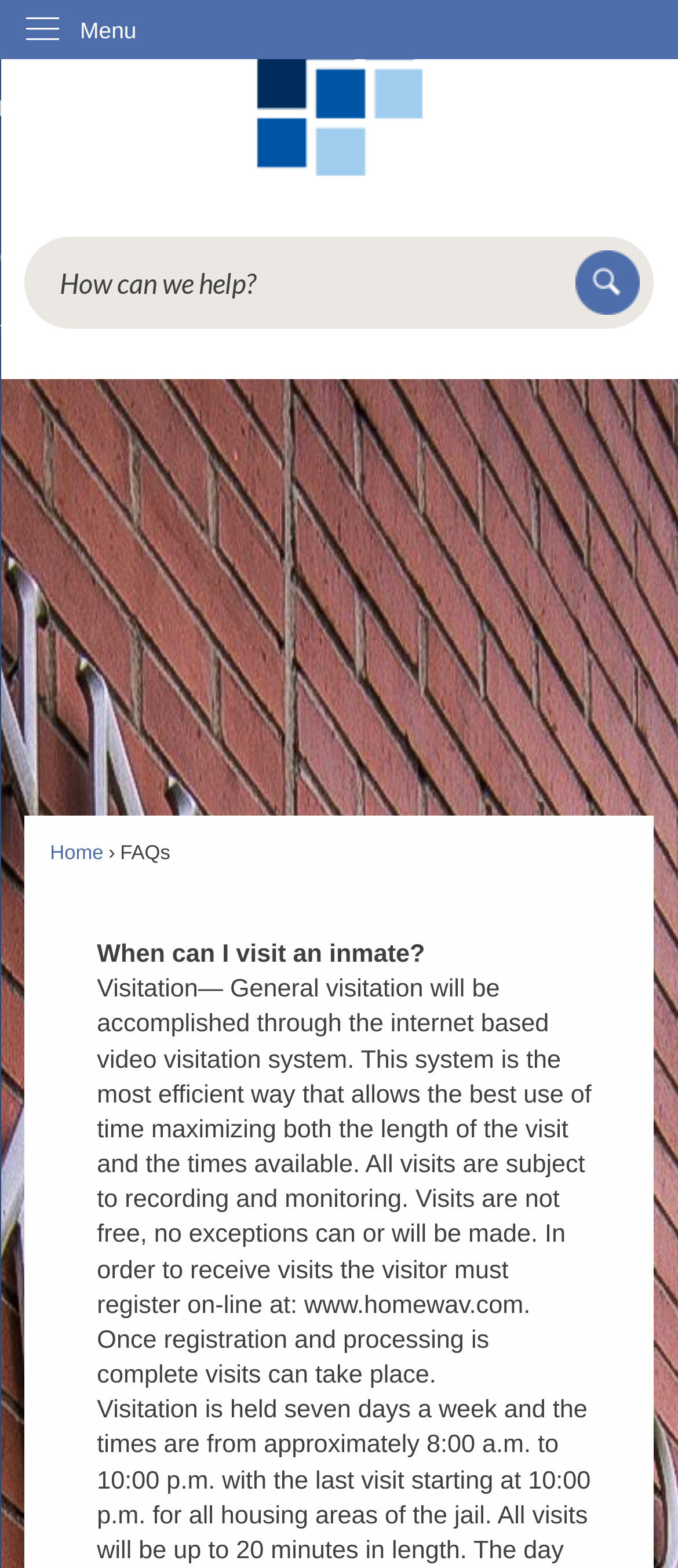What is being recorded and monitored? Observe the screenshot and provide a one-word or short phrase answer.

Visits